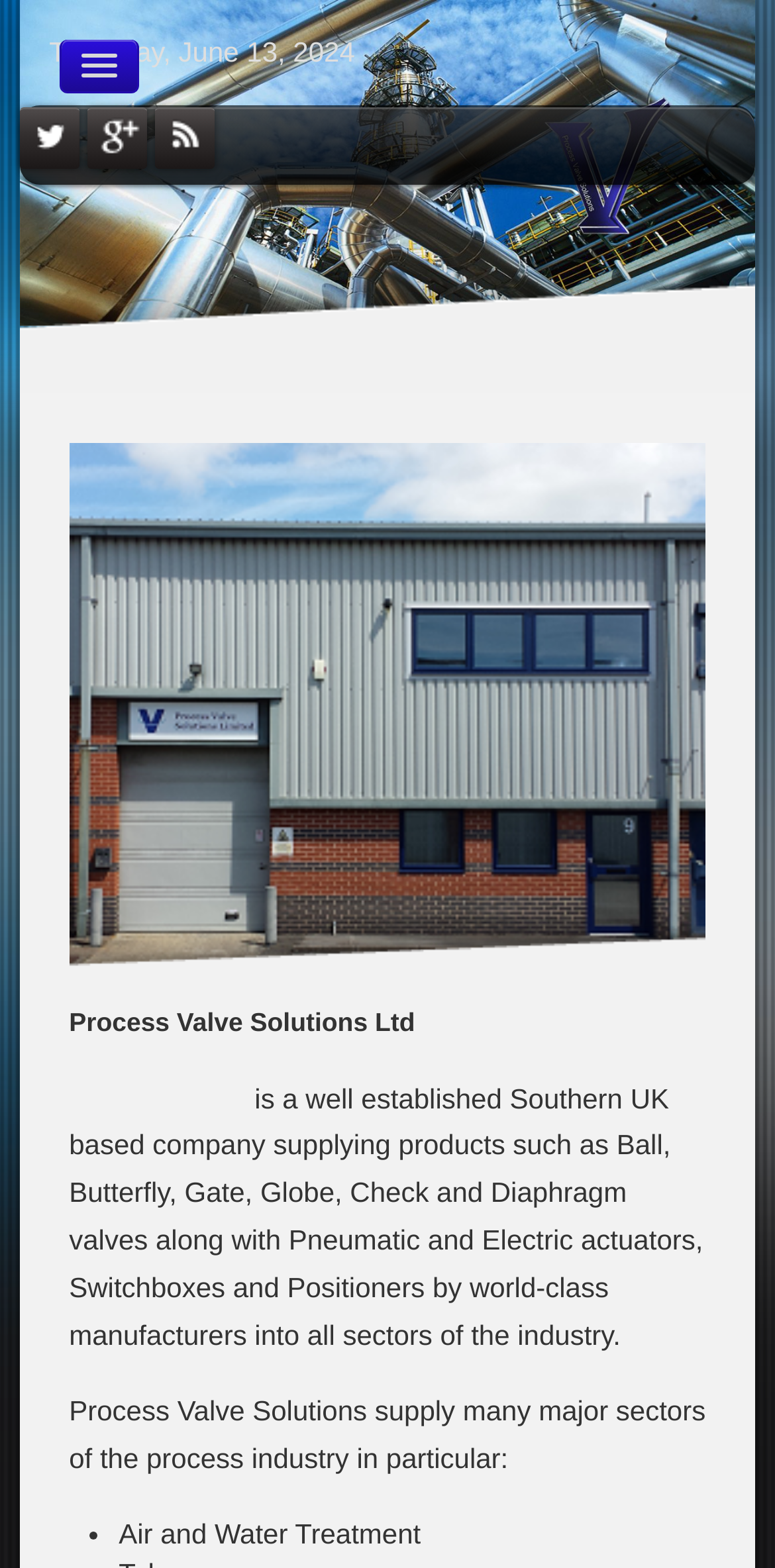Summarize the webpage with a detailed and informative caption.

The webpage is about Process Valve Solutions, a company that supplies various types of valves and actuators to different industries. At the top left of the page, there is a date displayed as "Thursday, June 13, 2024". Below the date, there is a large image that spans almost the entire width of the page, with the company name "Process Valve Solutions Ltd" written on it.

On the top right side of the page, there are several links arranged horizontally, including "Asco", "2/2 & 3/2", "EC1935 Ball Valve", "ABOUT US", "CONTACT US", and "GALLERY". Below these links, there is a smaller image that takes up about half of the page's width, with the company name "Process Valve Solutions Ltd" written above it.

Below the image, there is a block of text that describes the company's products and services, including the types of valves and actuators they supply, as well as the industries they serve. The text is followed by a list of major sectors of the process industry that the company supplies, including "Air and Water Treatment", which is marked with a bullet point.

Overall, the webpage appears to be a company profile or homepage, providing an overview of Process Valve Solutions' products and services.